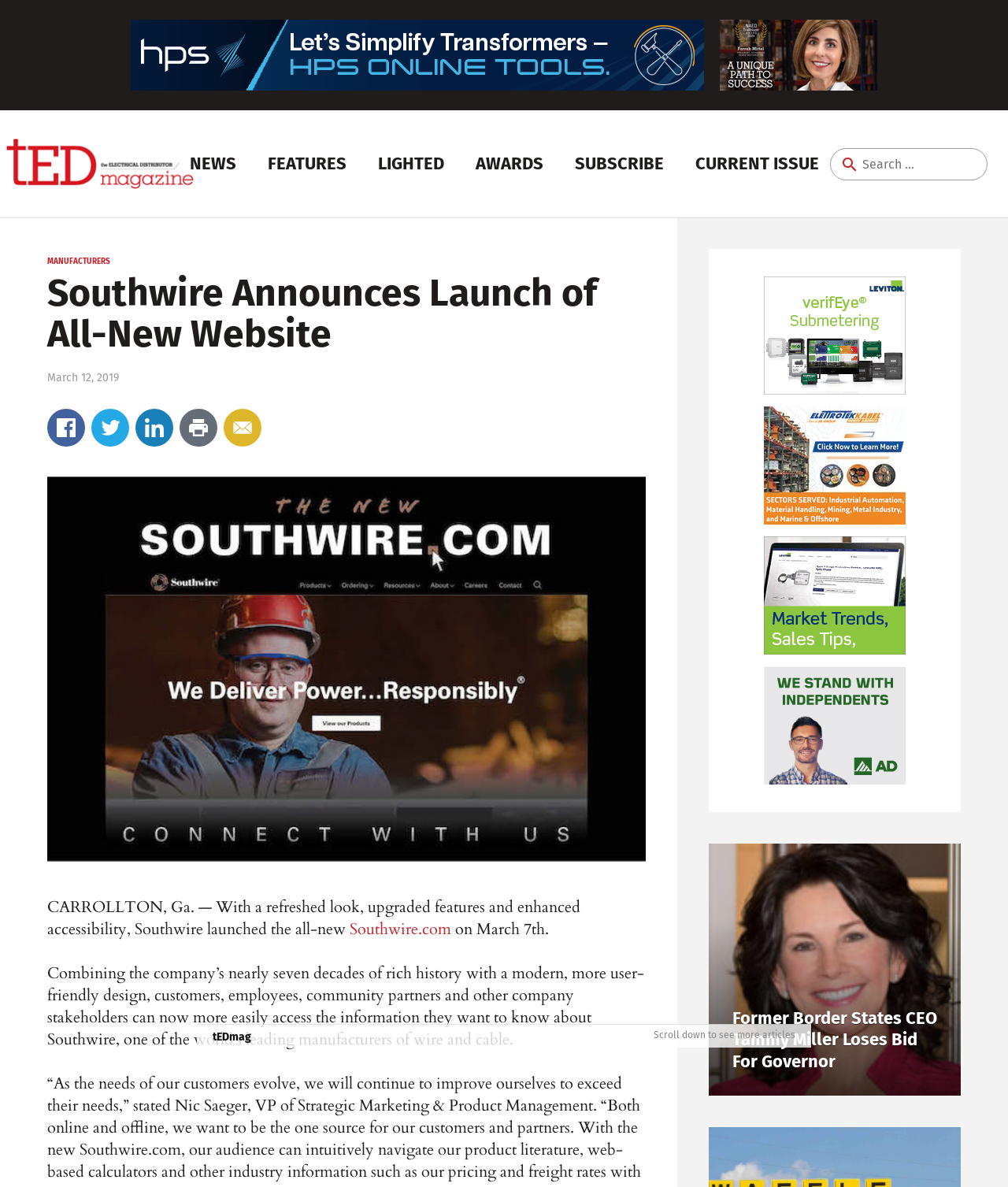Locate the bounding box coordinates of the clickable element to fulfill the following instruction: "Visit tEDmag". Provide the coordinates as four float numbers between 0 and 1 in the format [left, top, right, bottom].

[0.211, 0.868, 0.249, 0.879]